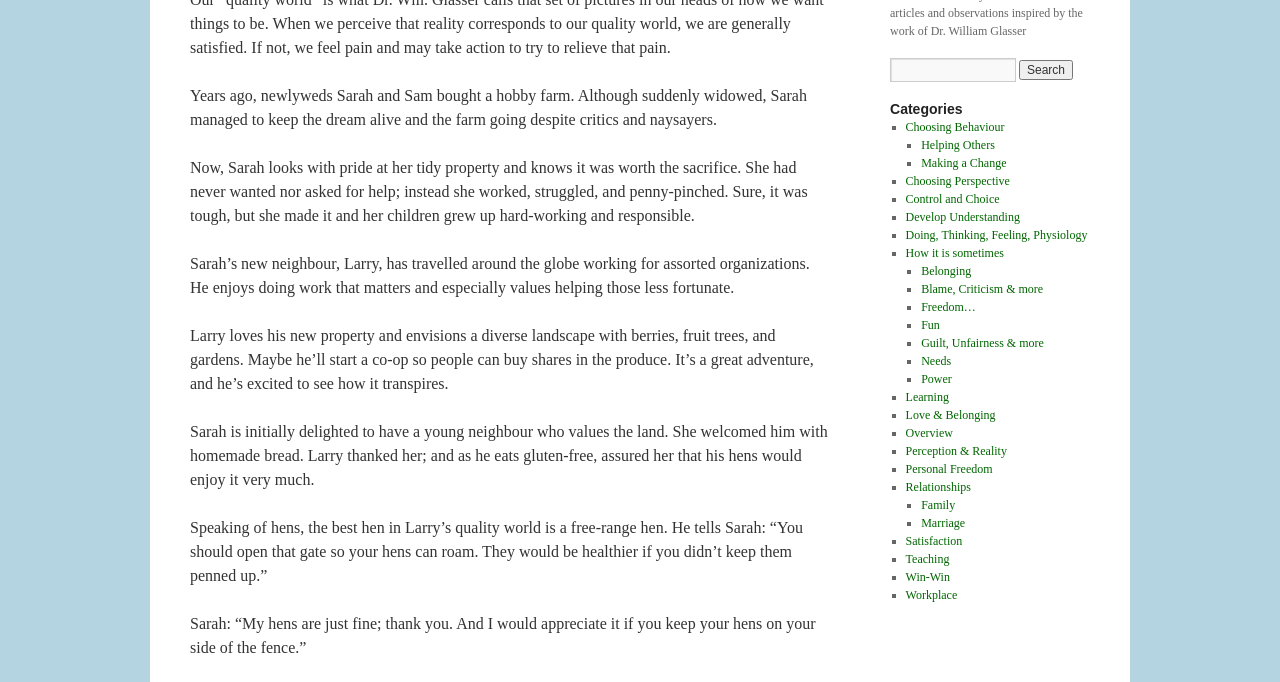Determine the bounding box for the UI element that matches this description: "Doing, Thinking, Feeling, Physiology".

[0.707, 0.334, 0.85, 0.355]